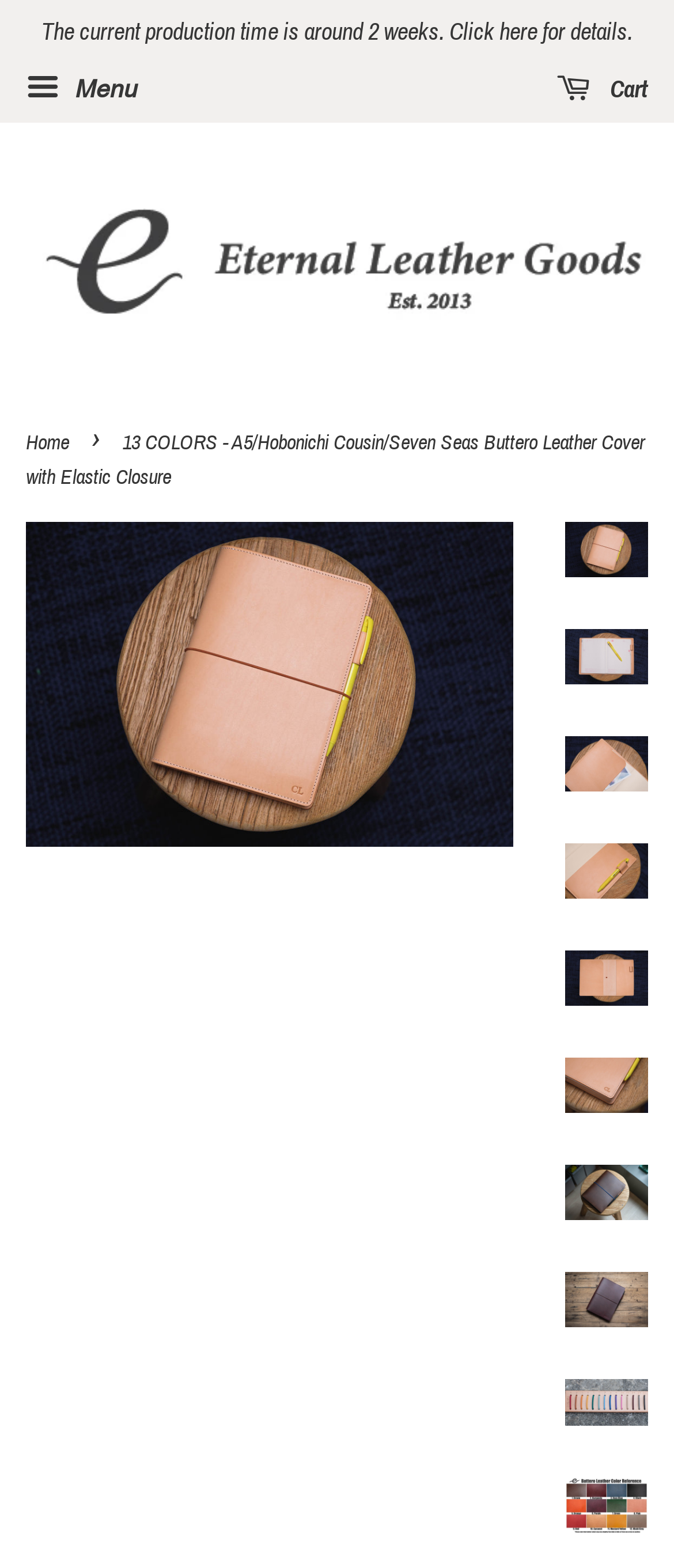Use one word or a short phrase to answer the question provided: 
What type of notebooks is the leather cover designed for?

A5/Hobonichi Cousin/Seven Seas